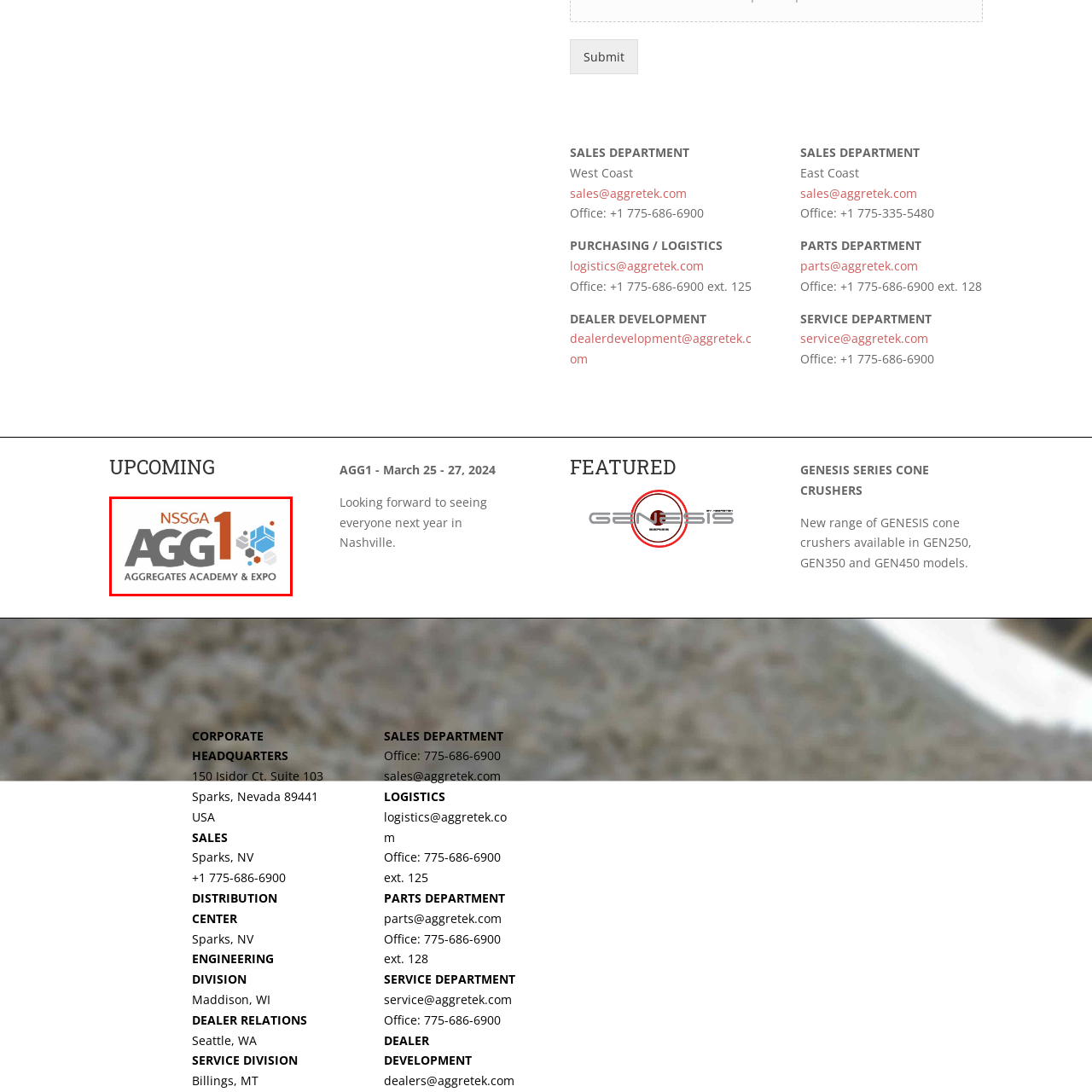Direct your attention to the part of the image marked by the red boundary and give a detailed response to the following question, drawing from the image: What is the main focus of the AGG1 Aggregates Academy & Expo?

The caption states that the event focuses on education, networking, and showcasing the latest developments in the aggregates sector, making it a significant gathering for professionals in the field.